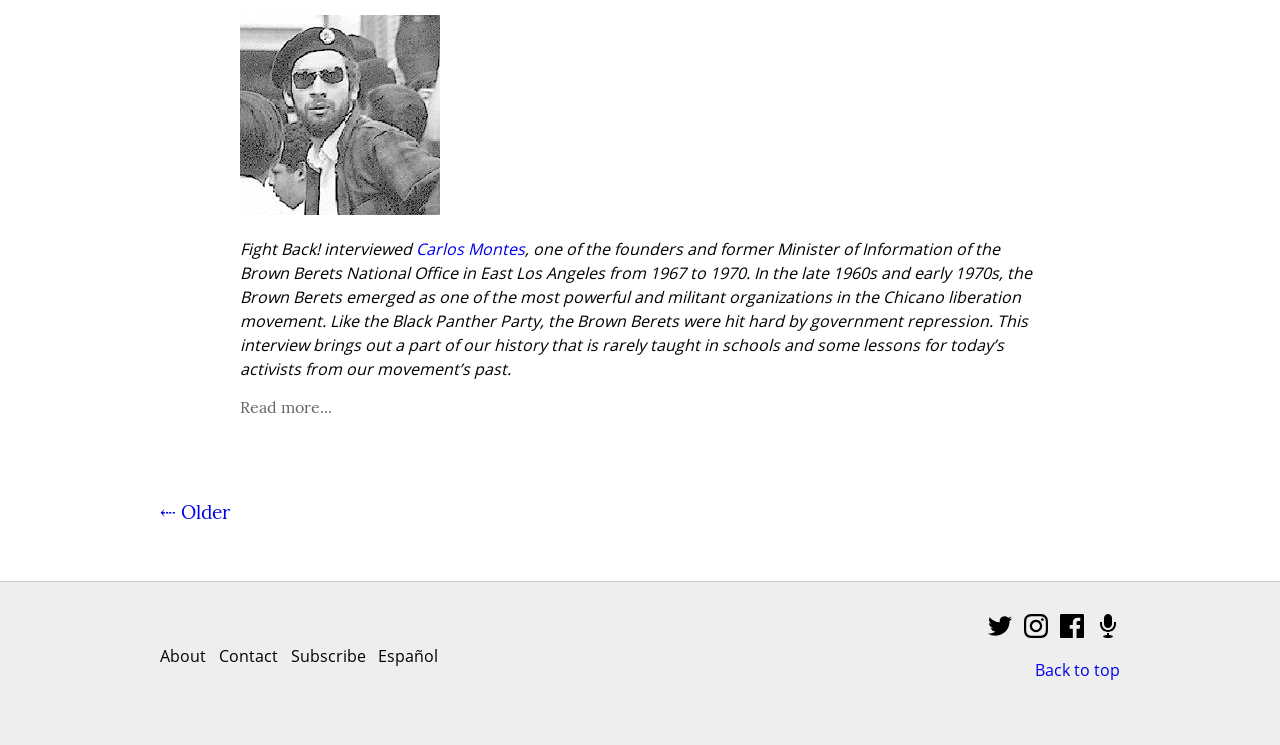Extract the bounding box coordinates for the described element: "Games". The coordinates should be represented as four float numbers between 0 and 1: [left, top, right, bottom].

None